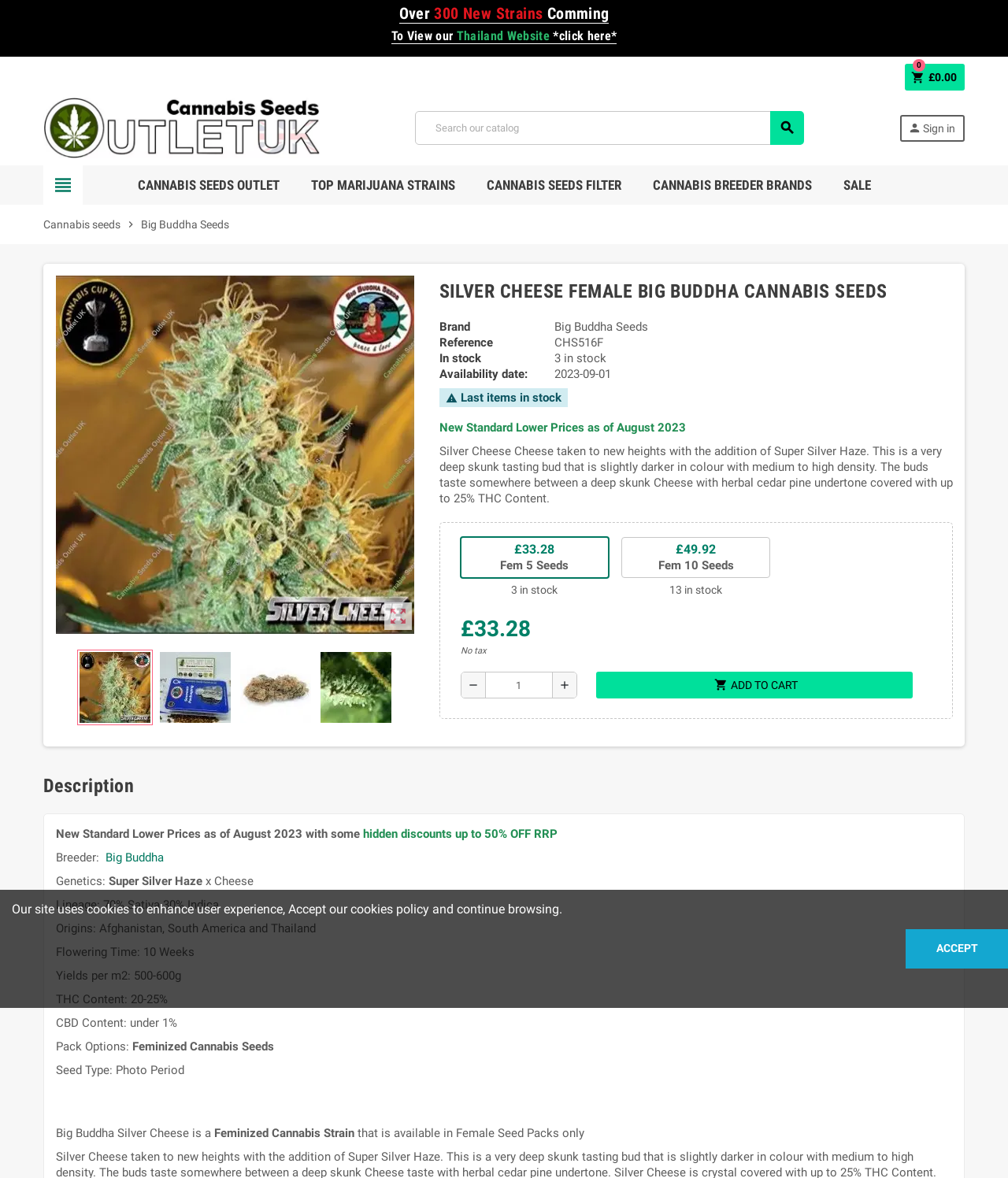Determine the bounding box coordinates of the element that should be clicked to execute the following command: "View Big Buddha Silver Cheese cannabis strain seeds".

[0.076, 0.552, 0.151, 0.616]